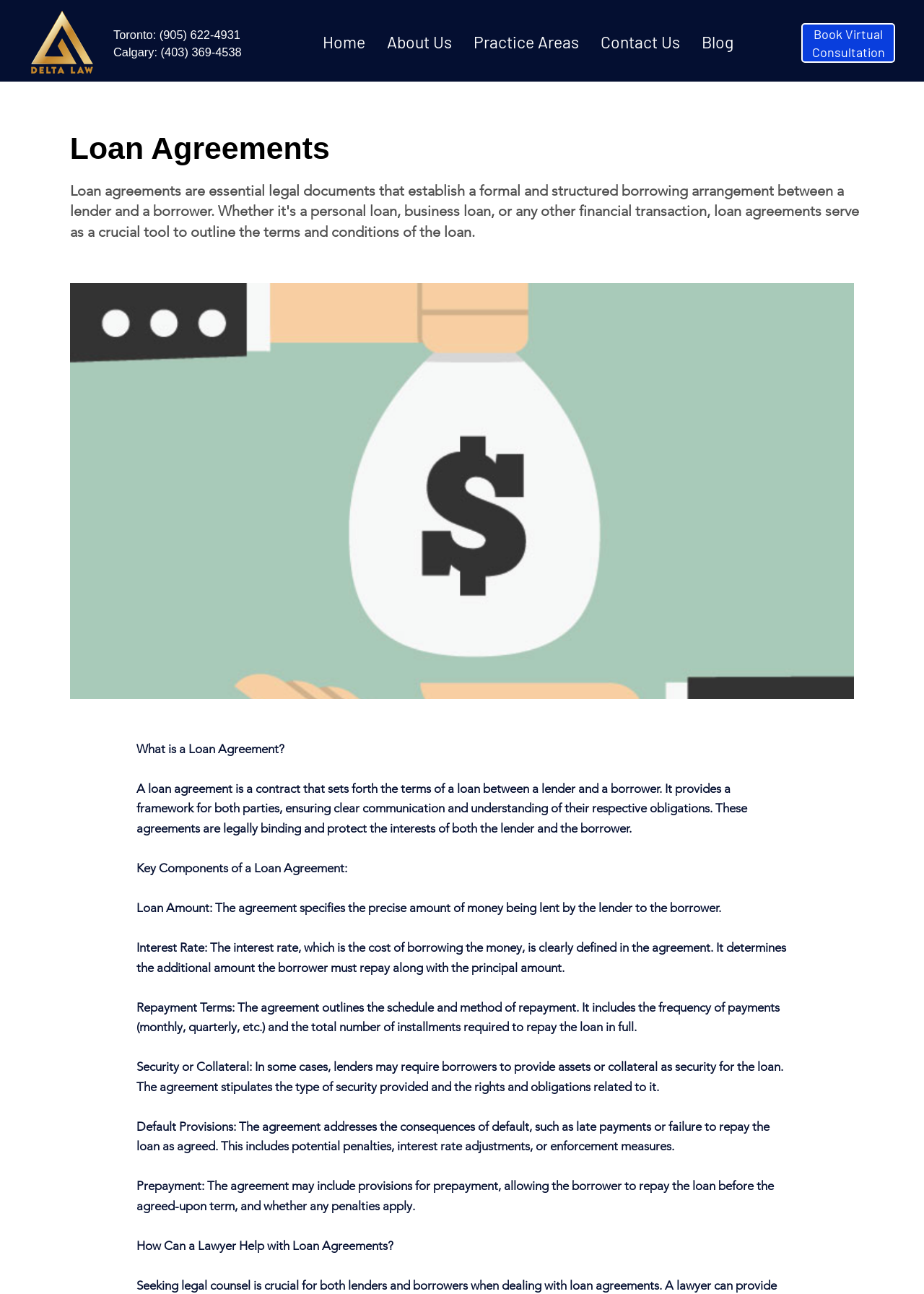Determine the bounding box coordinates of the target area to click to execute the following instruction: "Contact the Canadian immigration lawyer."

[0.031, 0.007, 0.103, 0.058]